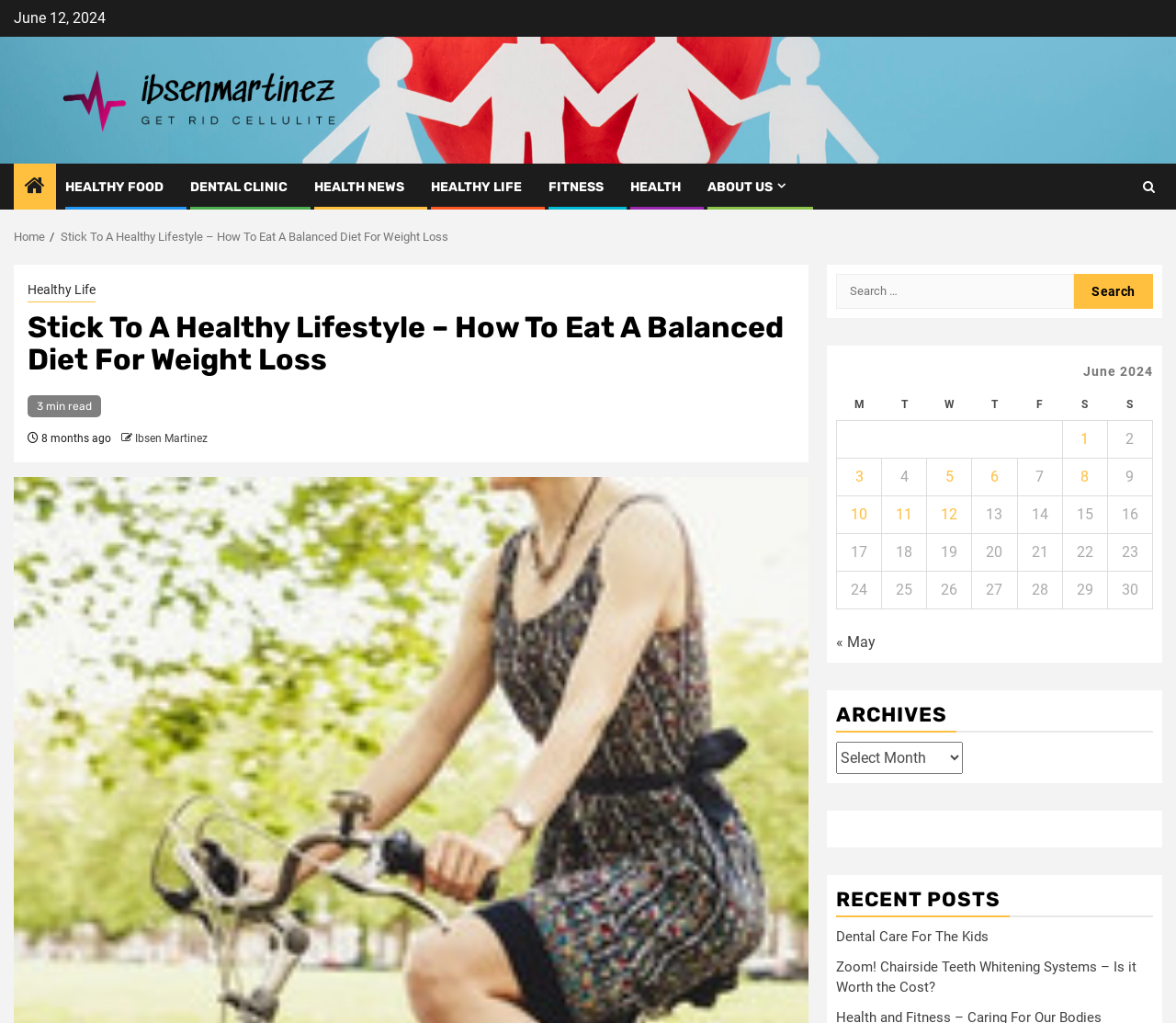Please provide the main heading of the webpage content.

Stick To A Healthy Lifestyle – How To Eat A Balanced Diet For Weight Loss